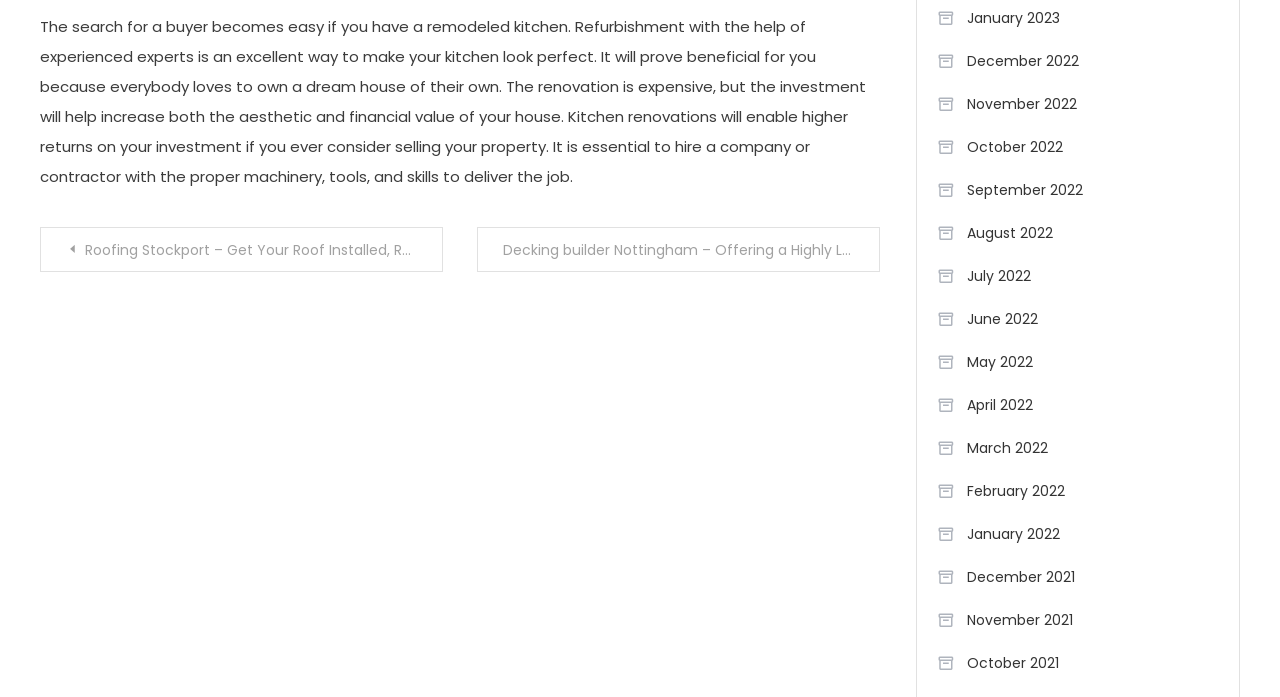What type of links are listed below the article?
Kindly answer the question with as much detail as you can.

The links listed below the article are archive links, which are evident from the text content of the link elements with IDs 399 to 414, which contain month and year information, indicating that they are links to archived posts.